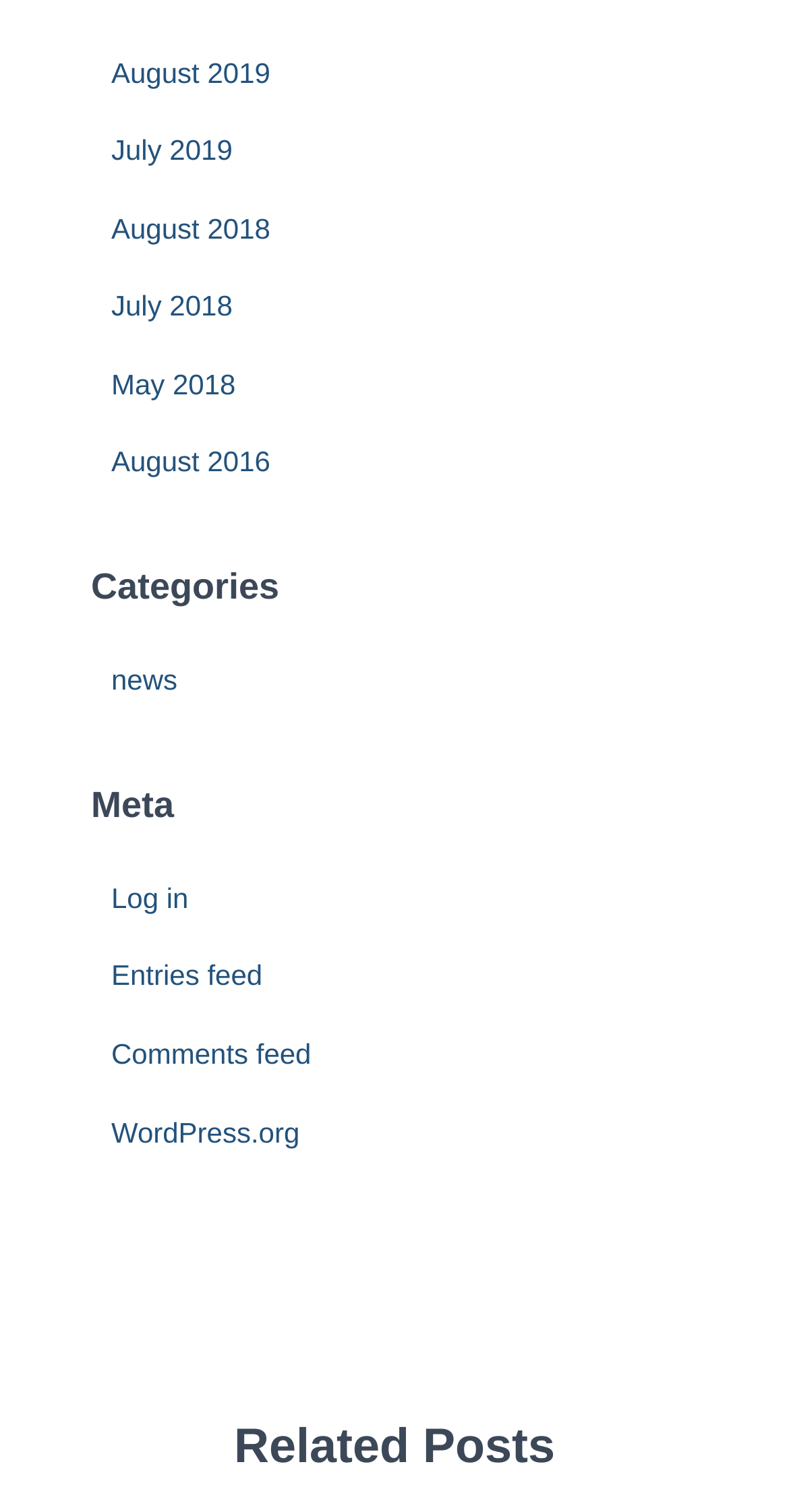Please find the bounding box coordinates of the section that needs to be clicked to achieve this instruction: "Browse news category".

[0.141, 0.439, 0.225, 0.46]